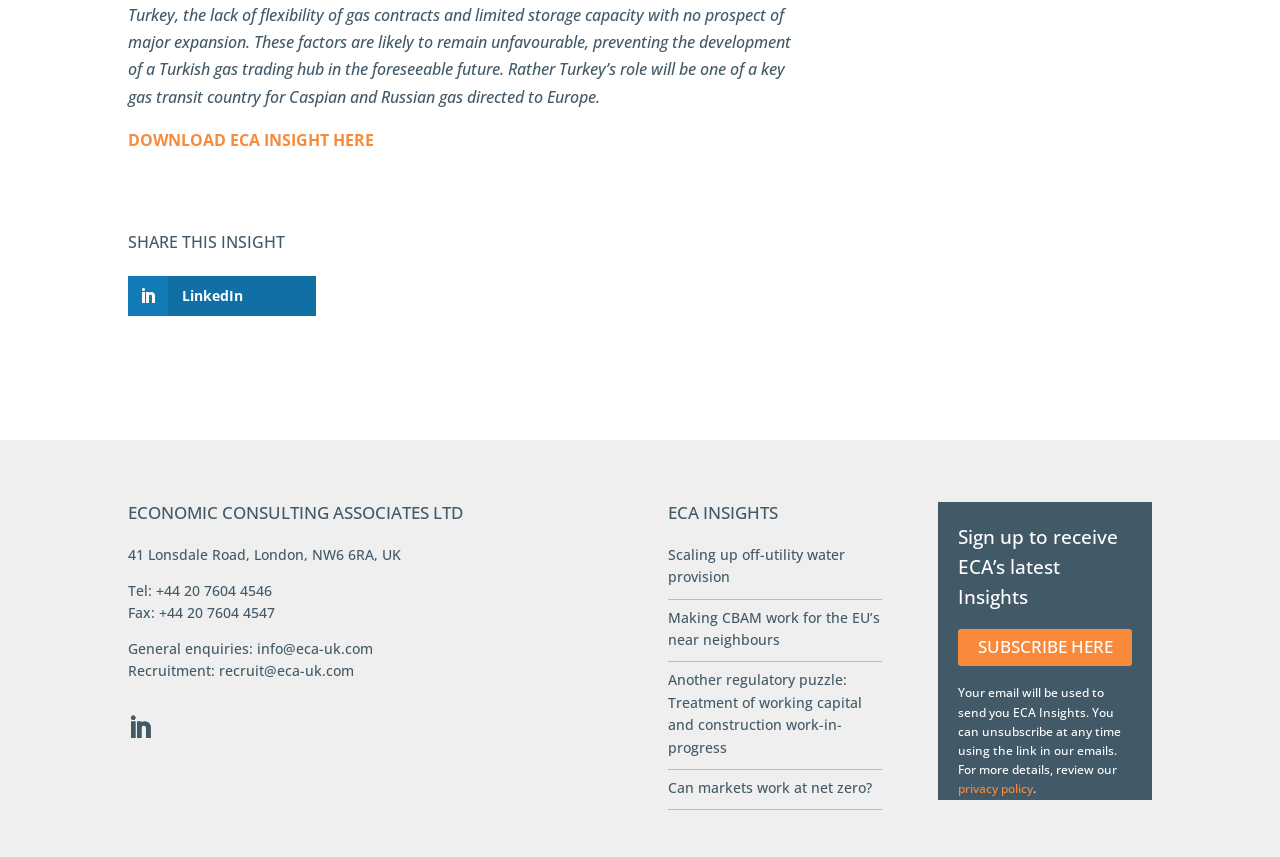Please identify the bounding box coordinates of the element's region that should be clicked to execute the following instruction: "Share this insight on LinkedIn". The bounding box coordinates must be four float numbers between 0 and 1, i.e., [left, top, right, bottom].

[0.1, 0.322, 0.247, 0.369]